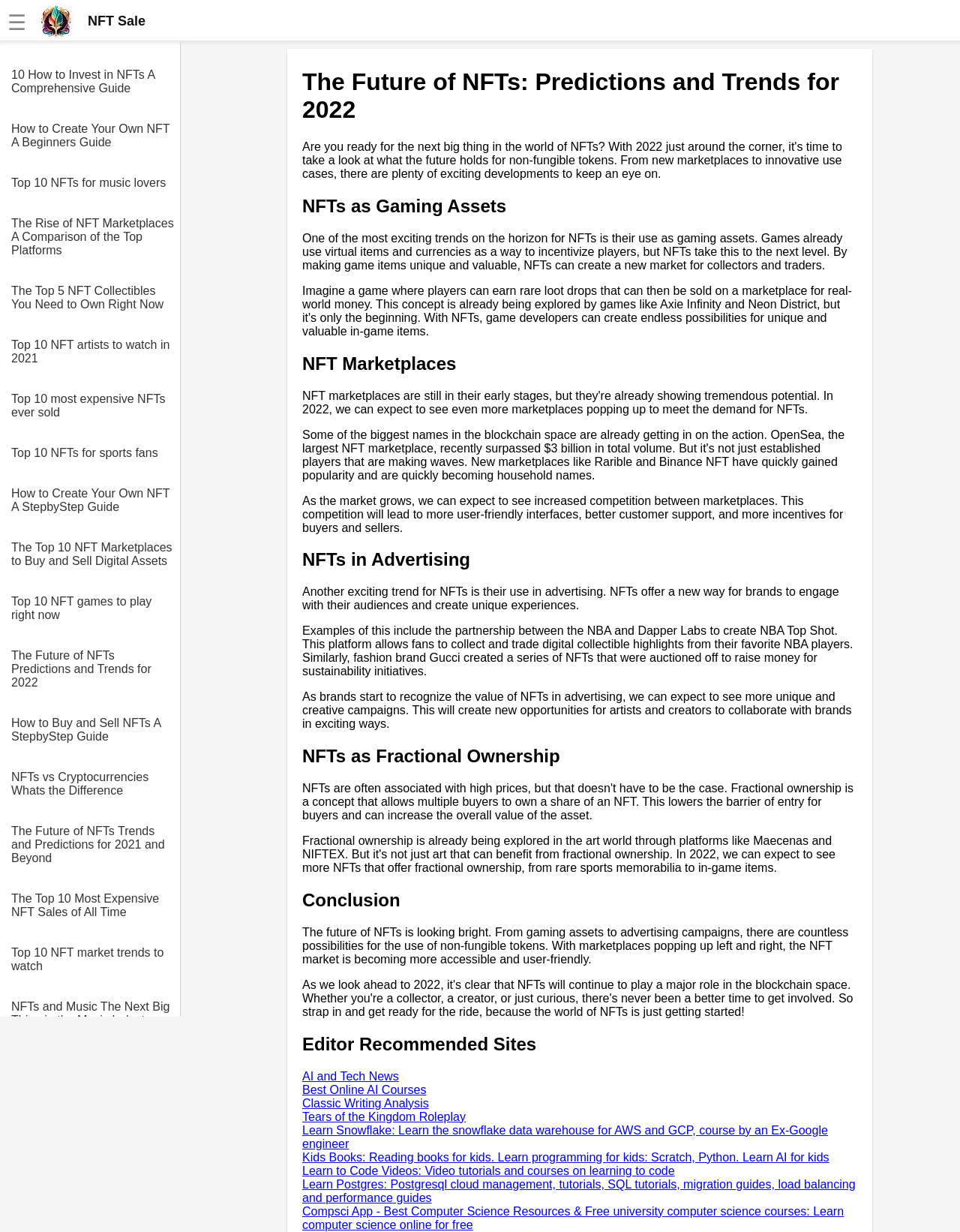Please give a succinct answer to the question in one word or phrase:
What is the use of NFTs in gaming?

Unique and valuable game items